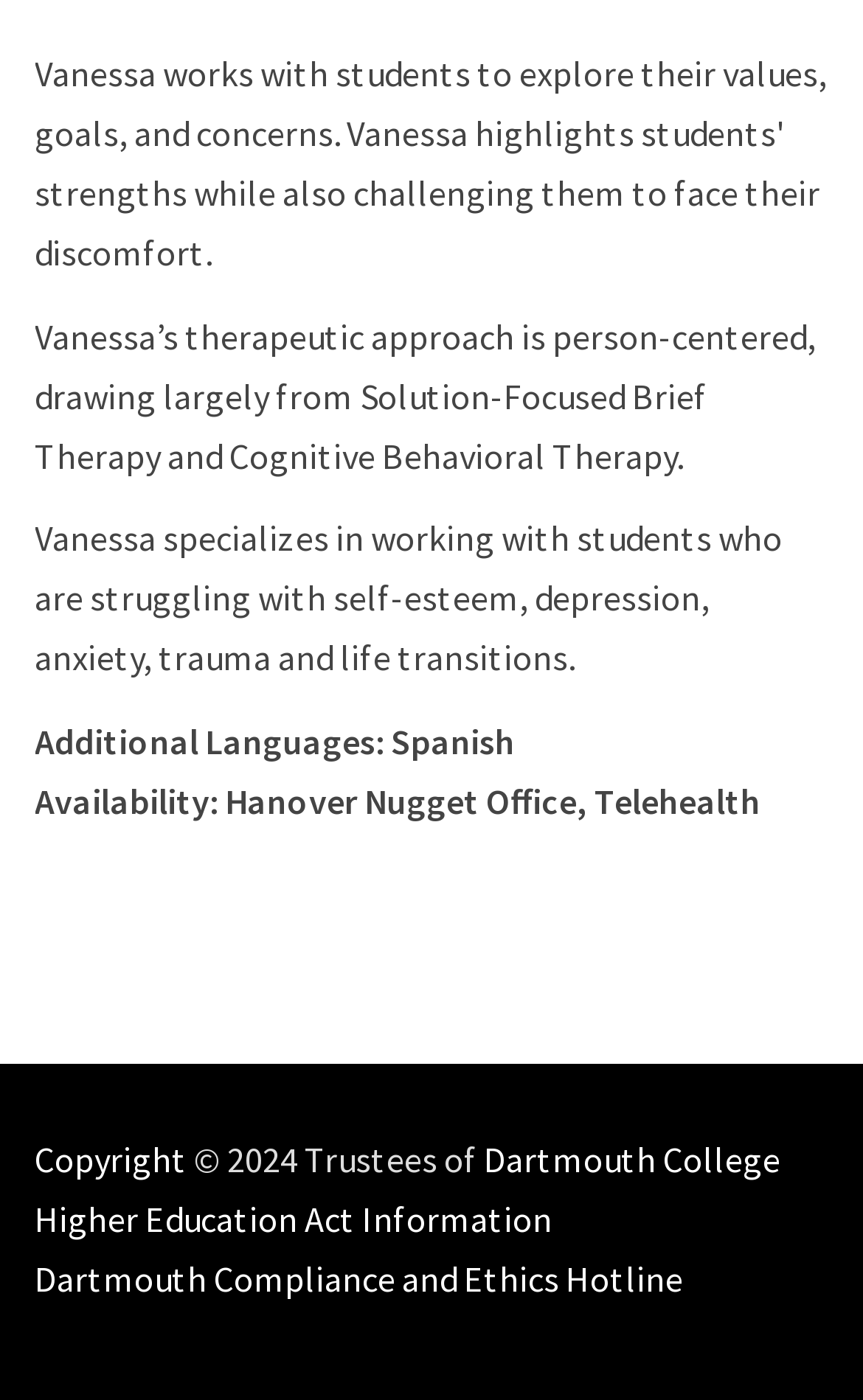Where is Vanessa available for sessions?
Offer a detailed and exhaustive answer to the question.

Based on the StaticText element with bounding box coordinates [0.04, 0.556, 0.881, 0.587], Vanessa is available for sessions at Hanover Nugget Office and Telehealth.